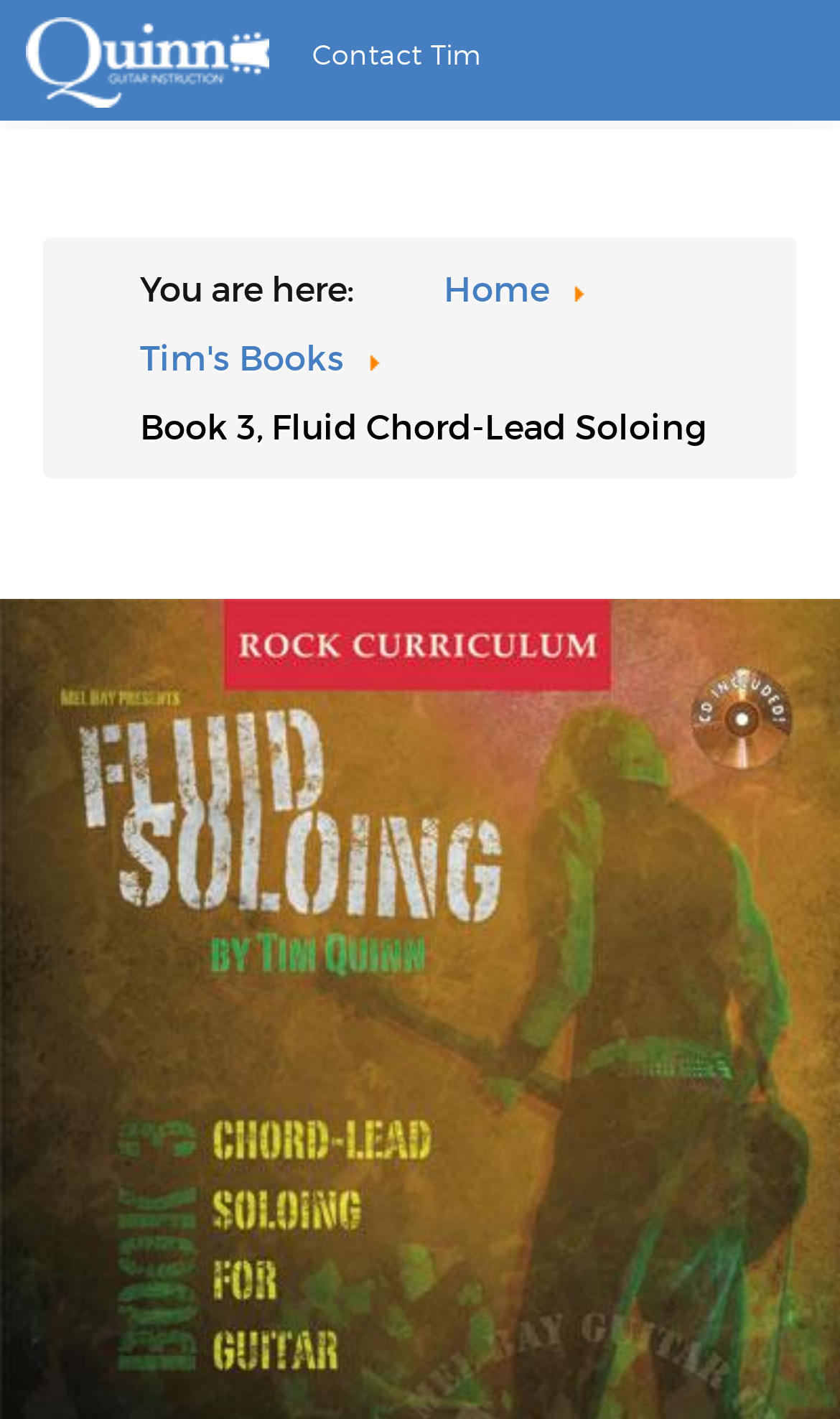Predict the bounding box of the UI element based on the description: "Home". The coordinates should be four float numbers between 0 and 1, formatted as [left, top, right, bottom].

[0.528, 0.188, 0.654, 0.219]